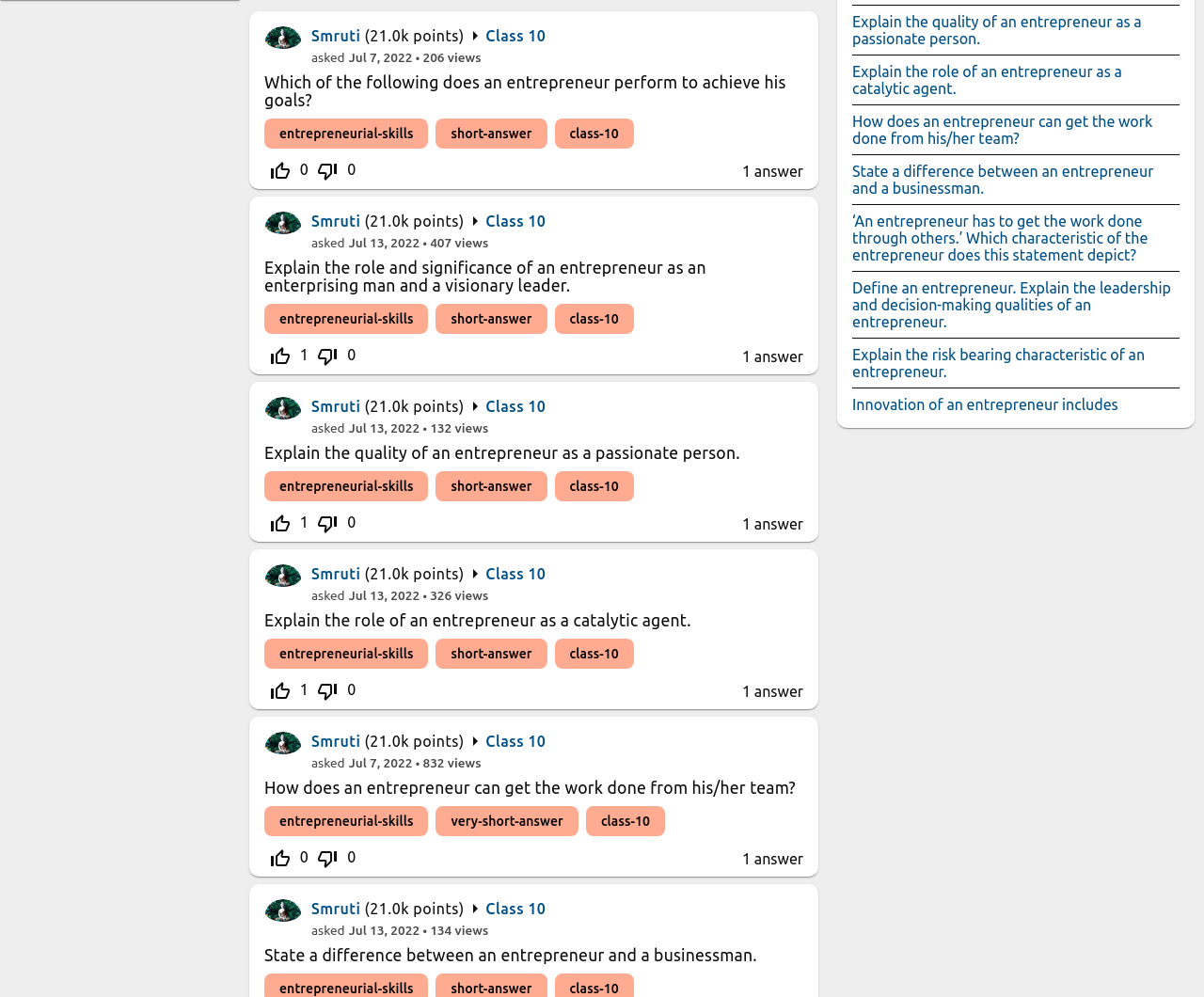Provide the bounding box coordinates for the UI element that is described as: "short-answer".

[0.362, 0.472, 0.454, 0.503]